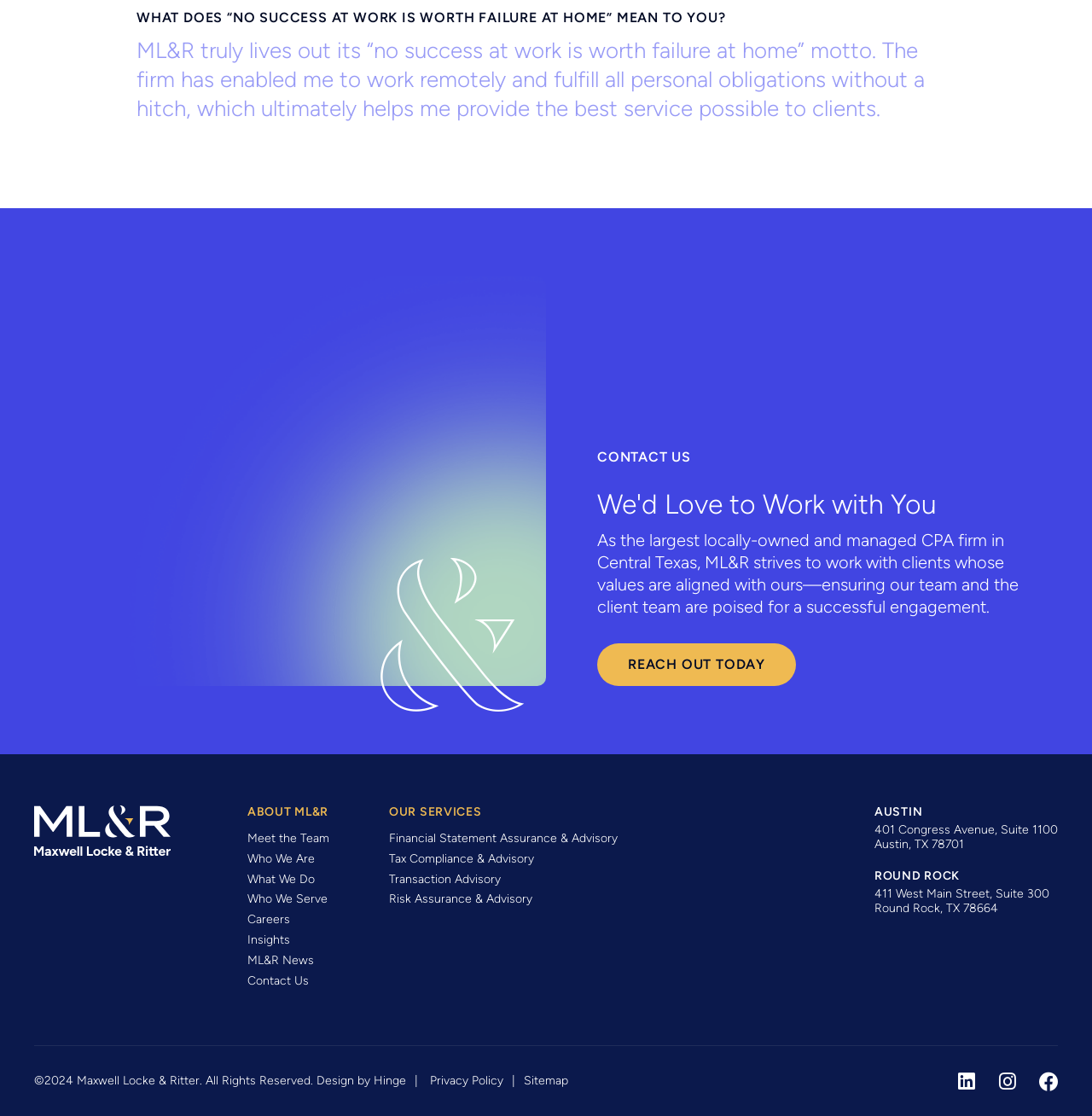Pinpoint the bounding box coordinates of the element you need to click to execute the following instruction: "Click 'REACH OUT TODAY'". The bounding box should be represented by four float numbers between 0 and 1, in the format [left, top, right, bottom].

[0.547, 0.577, 0.729, 0.615]